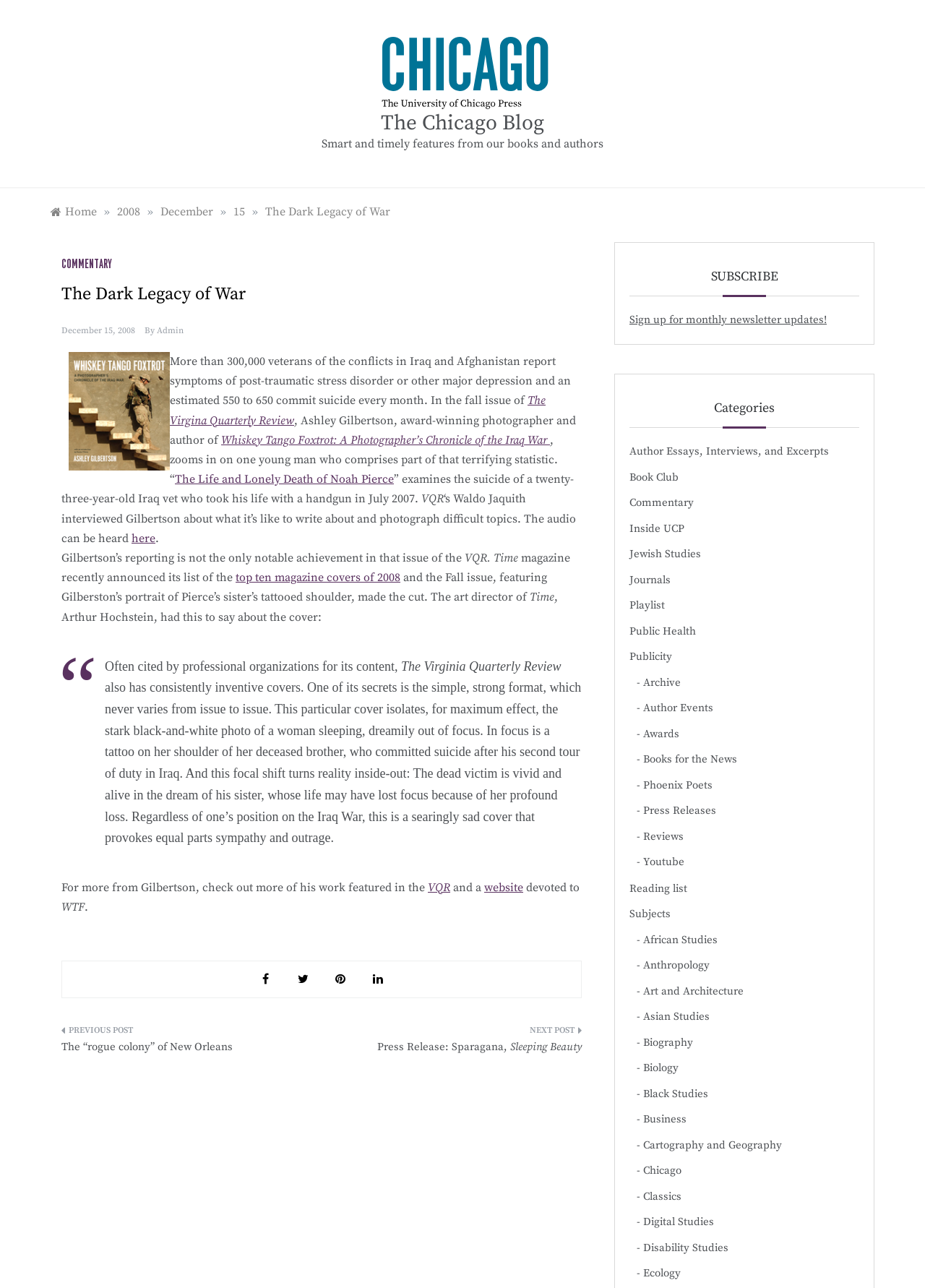Show the bounding box coordinates for the element that needs to be clicked to execute the following instruction: "View the 'Archive'". Provide the coordinates in the form of four float numbers between 0 and 1, i.e., [left, top, right, bottom].

[0.695, 0.523, 0.736, 0.537]